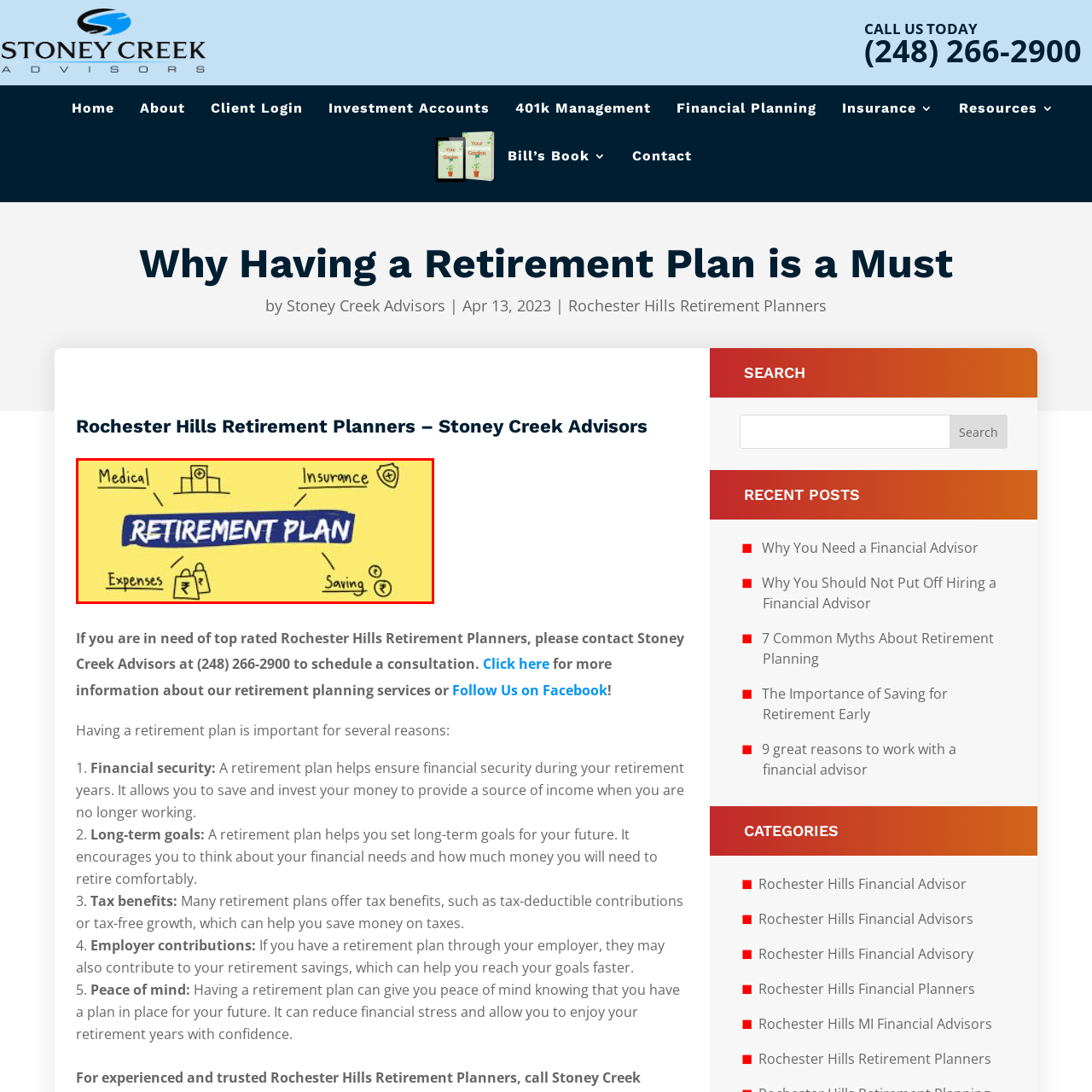What aspect of retirement planning is emphasized by the 'Saving' icon?
Look at the image within the red bounding box and respond with a single word or phrase.

Importance of savings